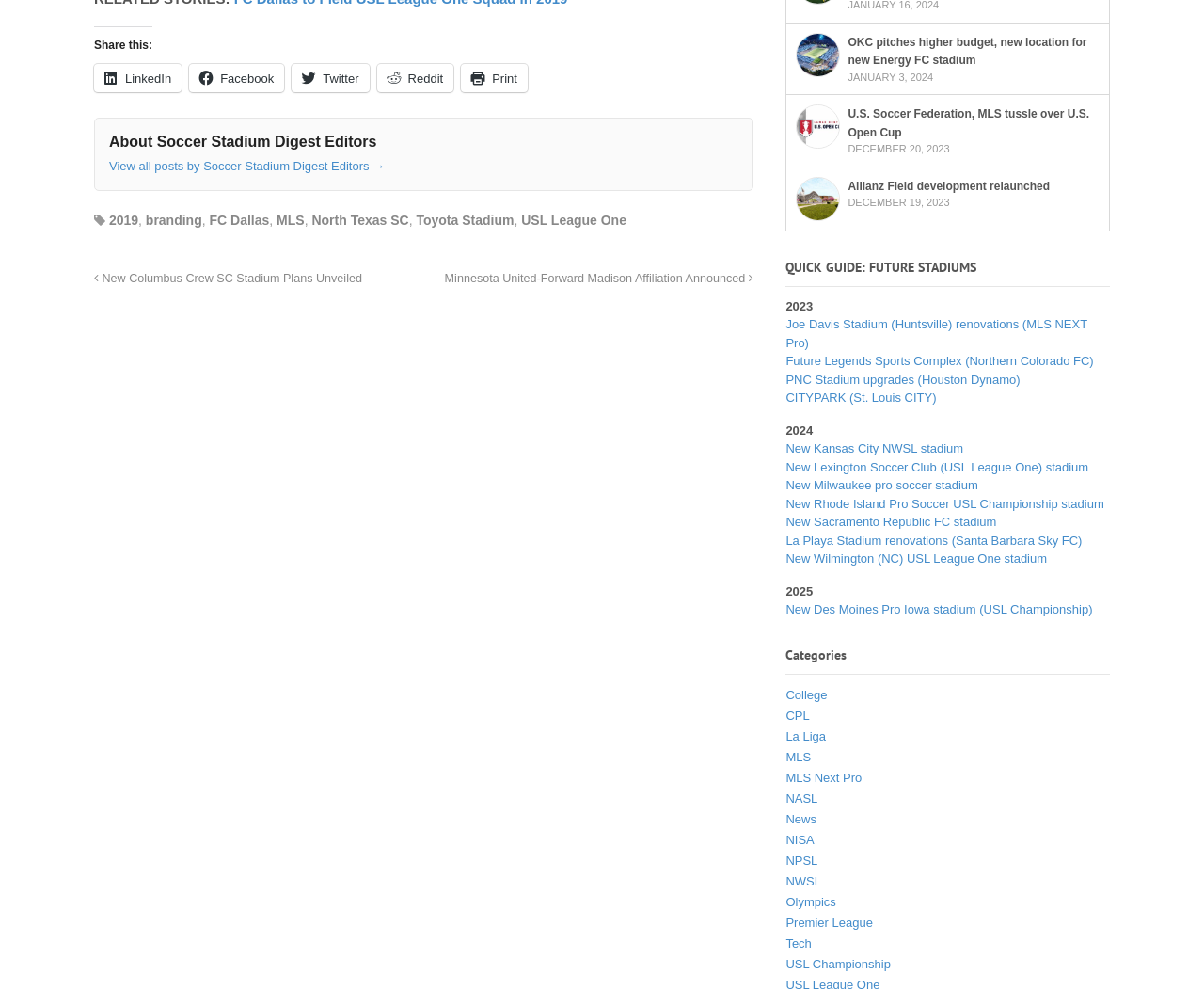Specify the bounding box coordinates of the element's area that should be clicked to execute the given instruction: "Explore MLS news". The coordinates should be four float numbers between 0 and 1, i.e., [left, top, right, bottom].

[0.653, 0.758, 0.674, 0.773]